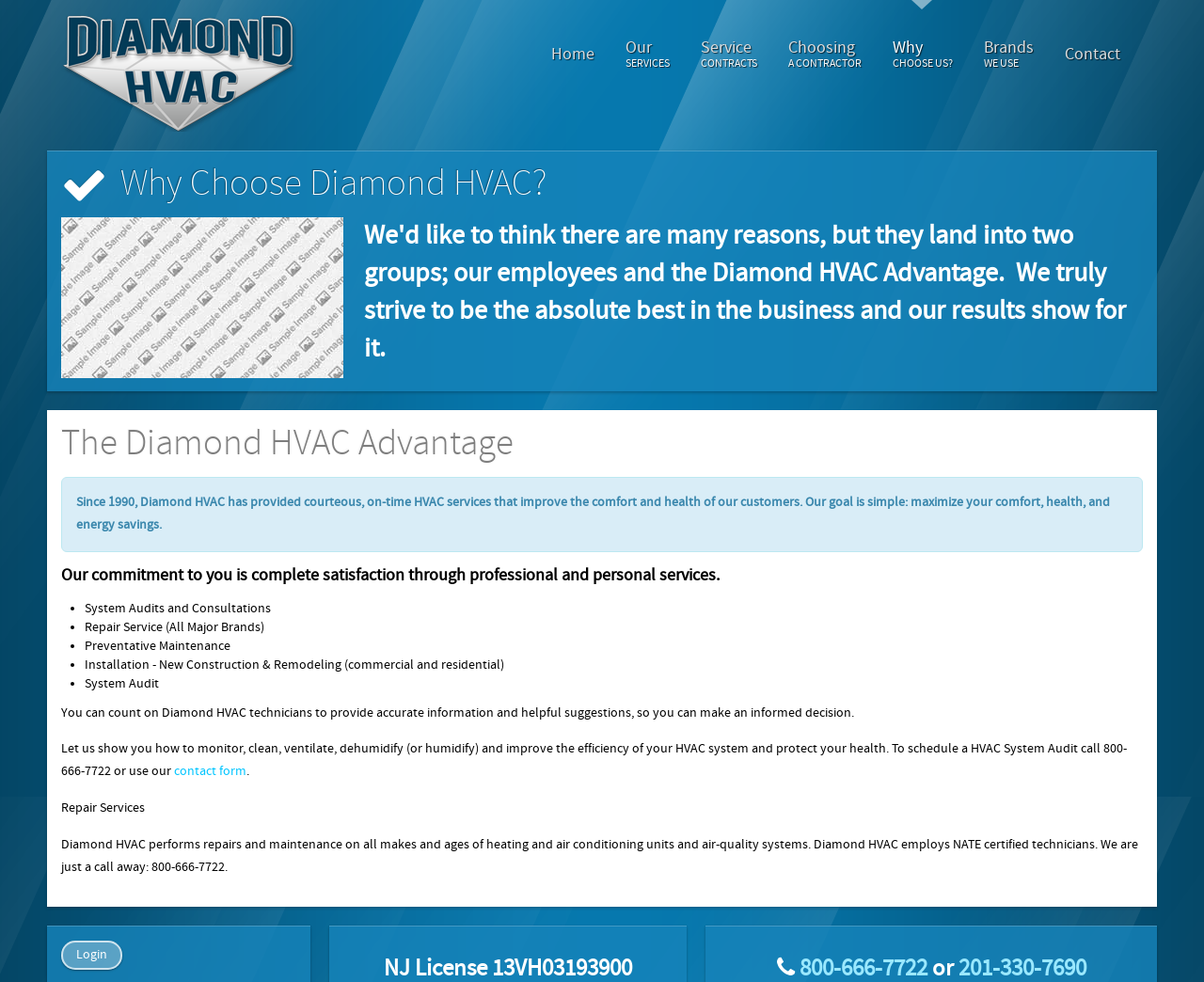Determine the bounding box coordinates of the area to click in order to meet this instruction: "Login to the system".

[0.051, 0.958, 0.102, 0.988]